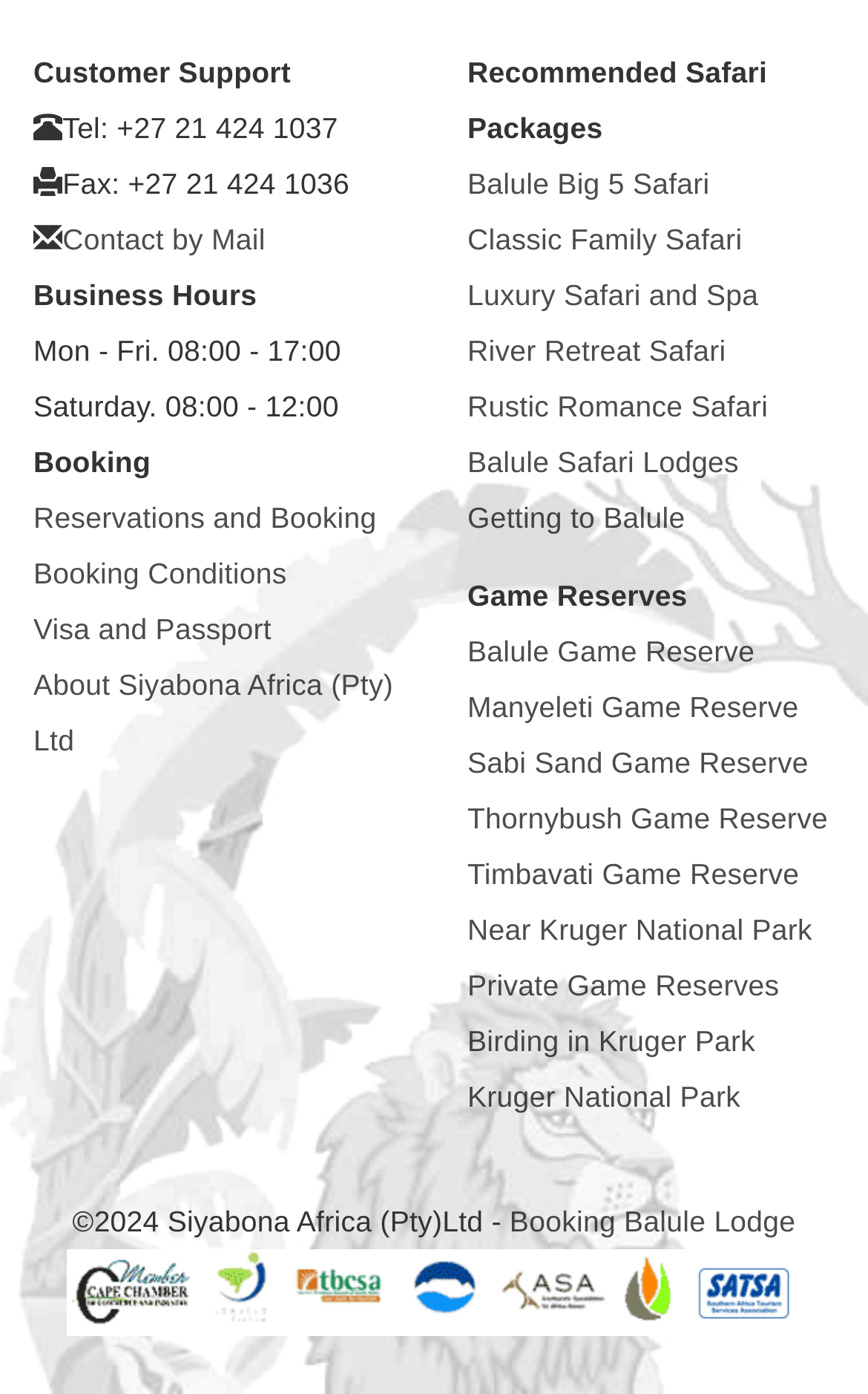Using the information in the image, give a comprehensive answer to the question: 
What are the business hours on Saturday?

The business hours are listed in the 'Business Hours' section, which is located below the 'Customer Support' section. The Saturday hours are specified as '08:00 - 12:00'.